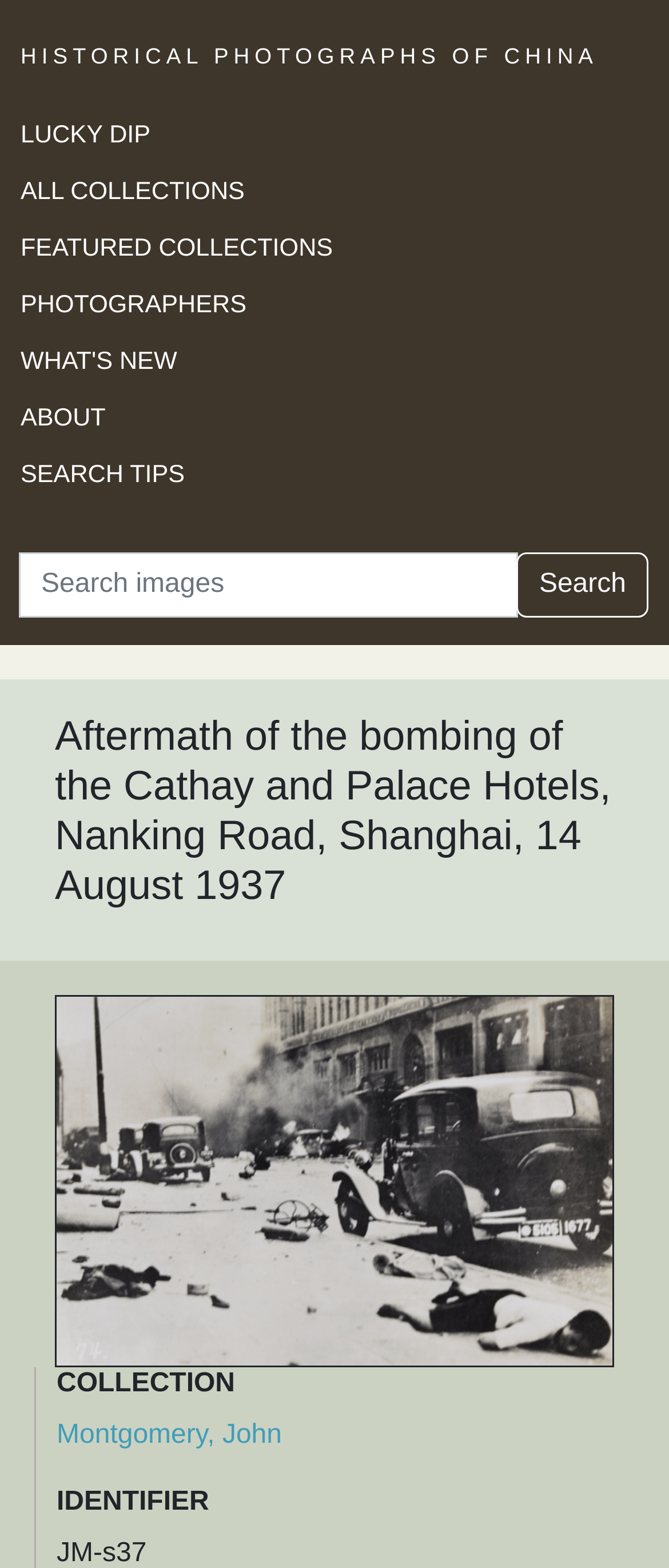Identify and provide the bounding box for the element described by: "aria-label="Open"".

None